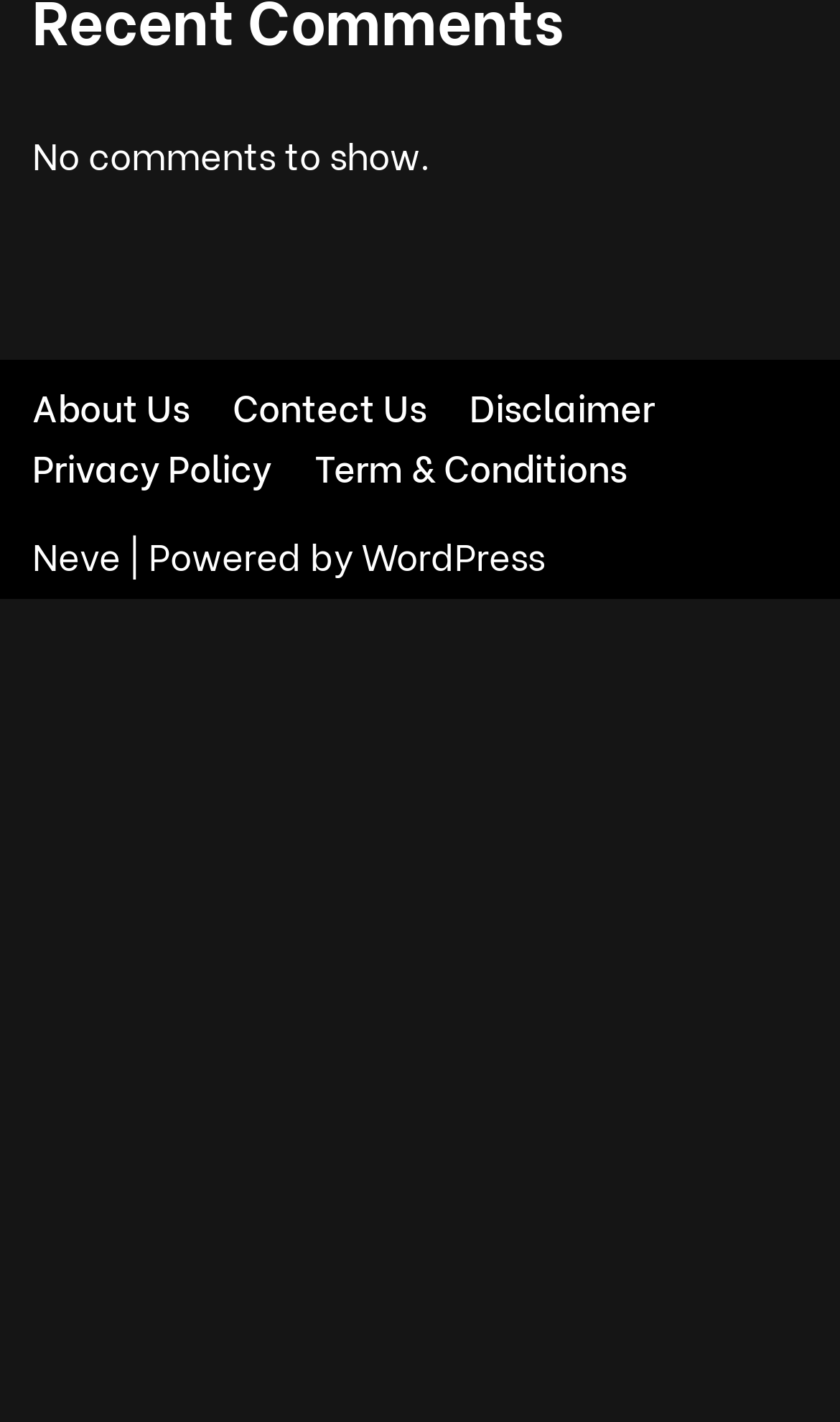Please locate the bounding box coordinates of the element that should be clicked to complete the given instruction: "view disclaimer information".

[0.559, 0.266, 0.779, 0.307]